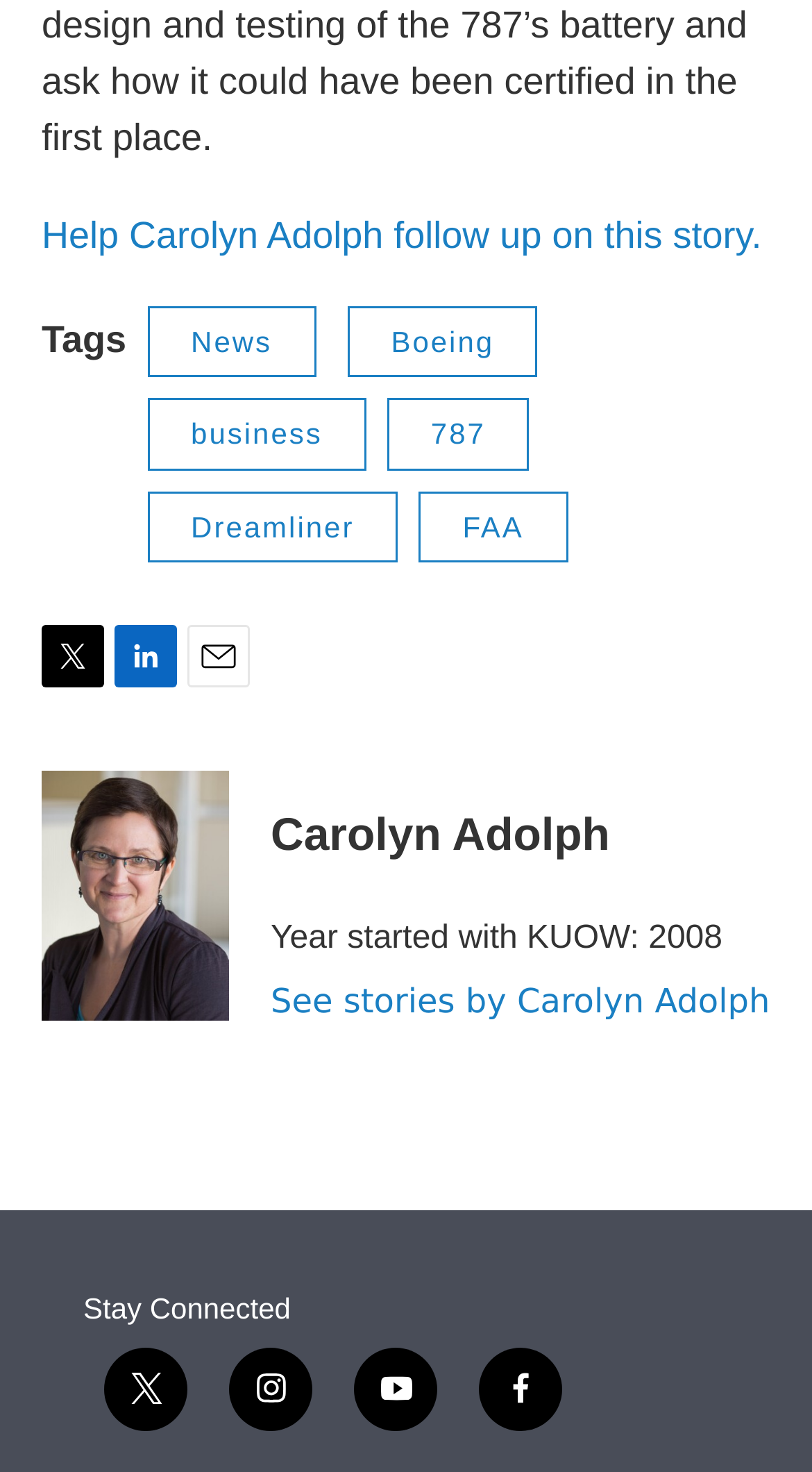What is the topic of the story mentioned at the top of the page?
Look at the screenshot and respond with one word or a short phrase.

Boeing 787 Dreamliner